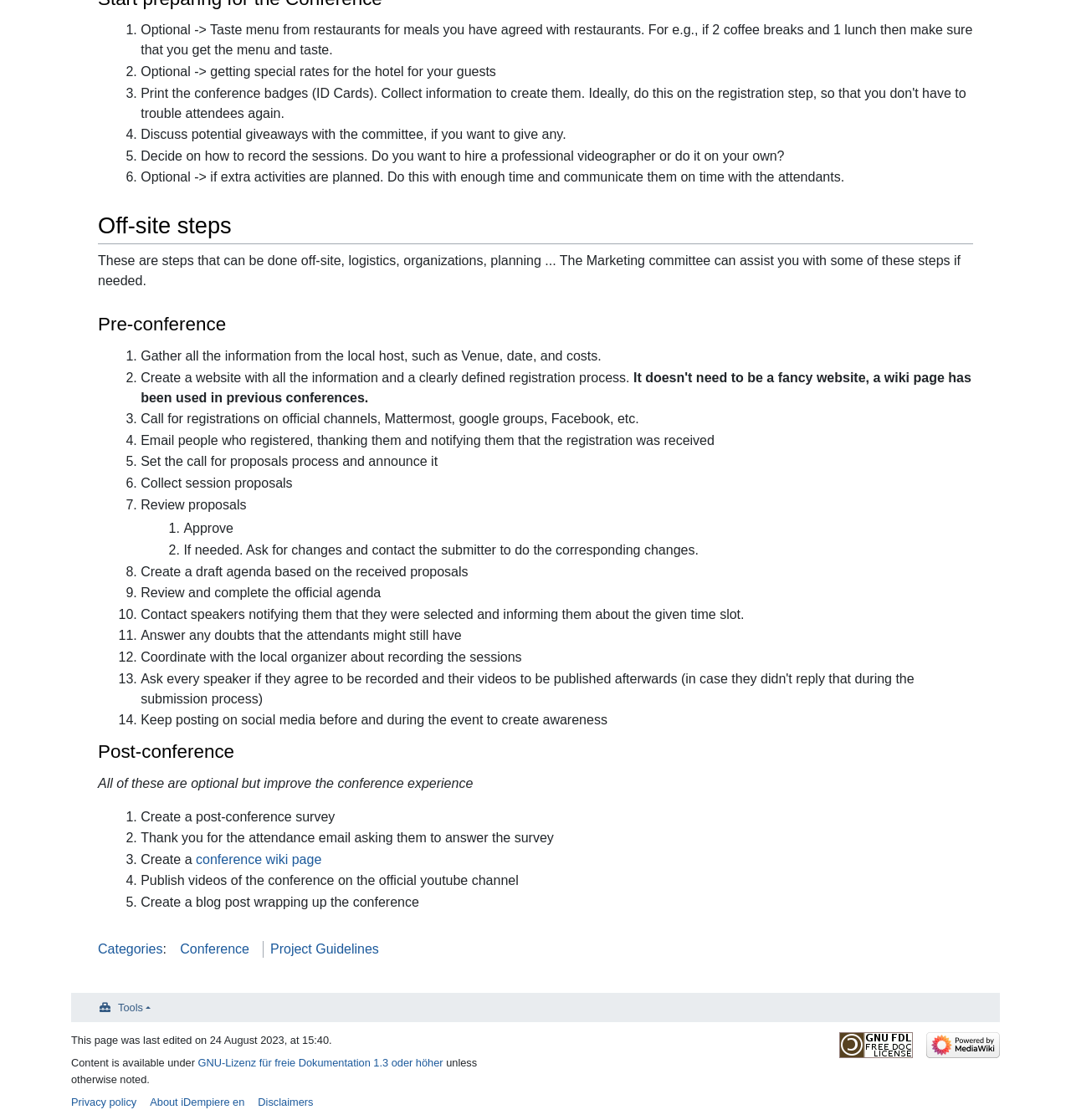Bounding box coordinates are specified in the format (top-left x, top-left y, bottom-right x, bottom-right y). All values are floating point numbers bounded between 0 and 1. Please provide the bounding box coordinate of the region this sentence describes: financial advisors

None